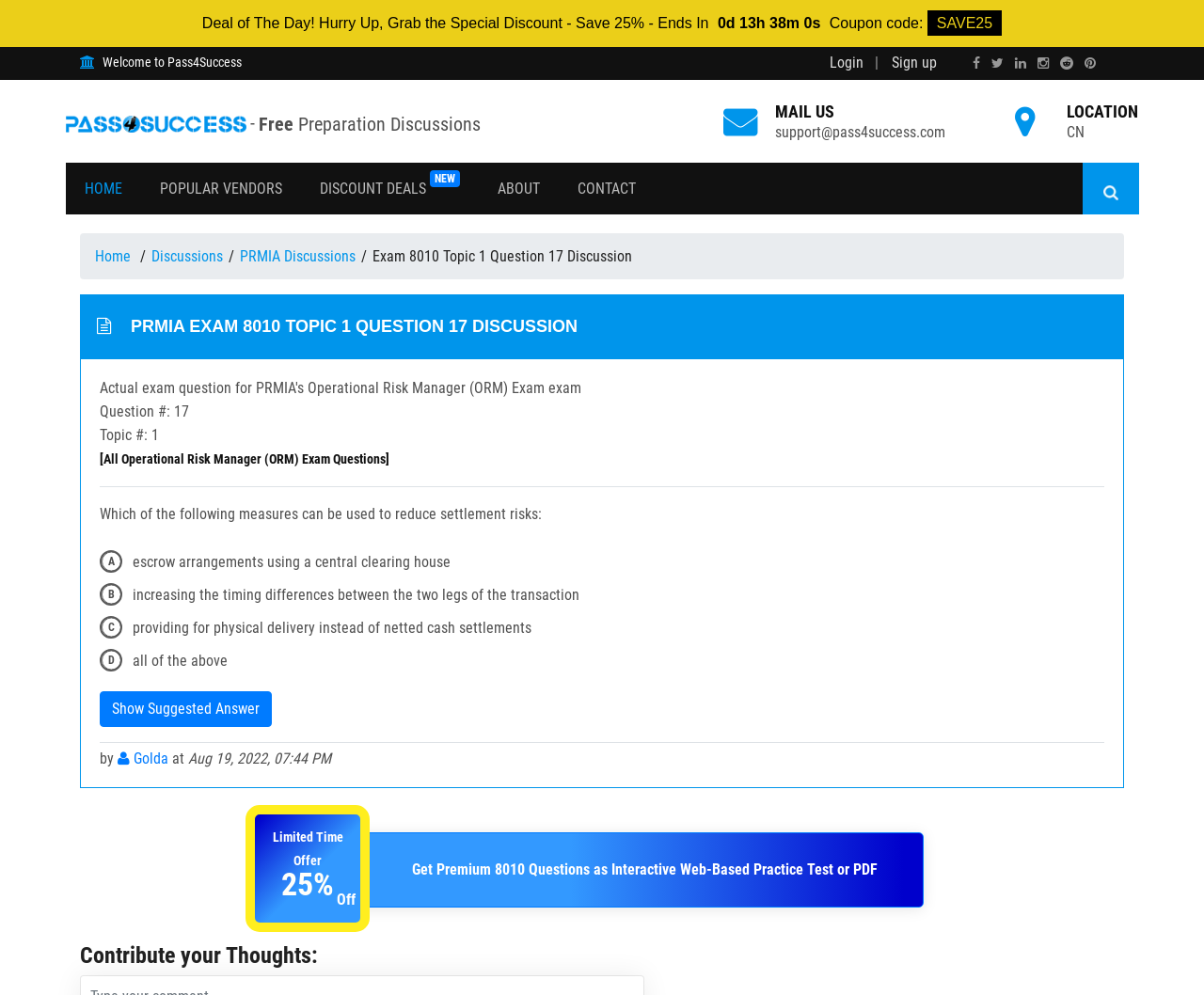Given the description "Detecting Deception", provide the bounding box coordinates of the corresponding UI element.

None